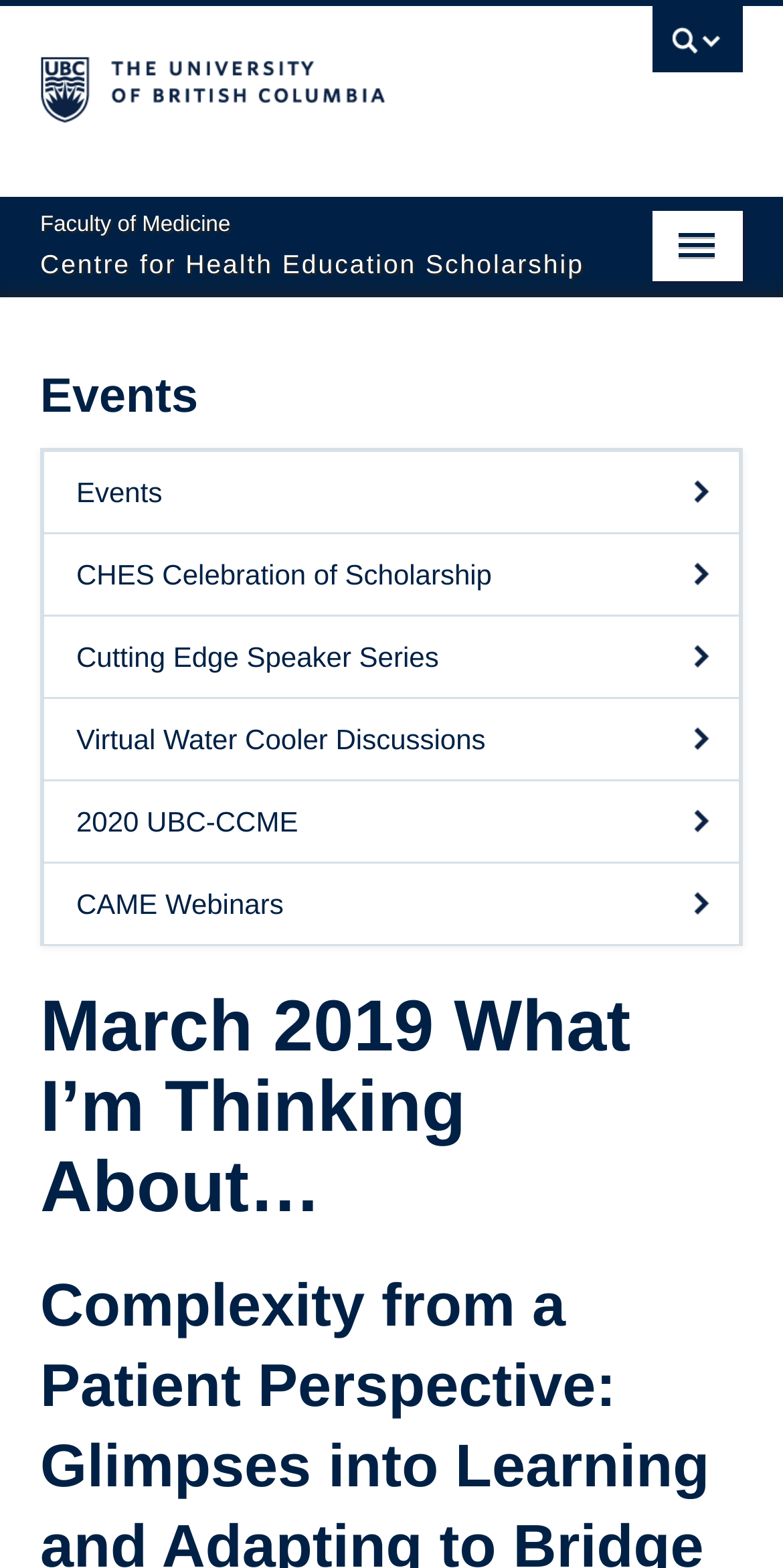Give a concise answer using one word or a phrase to the following question:
What is the name of the centre?

Centre for Health Education Scholarship